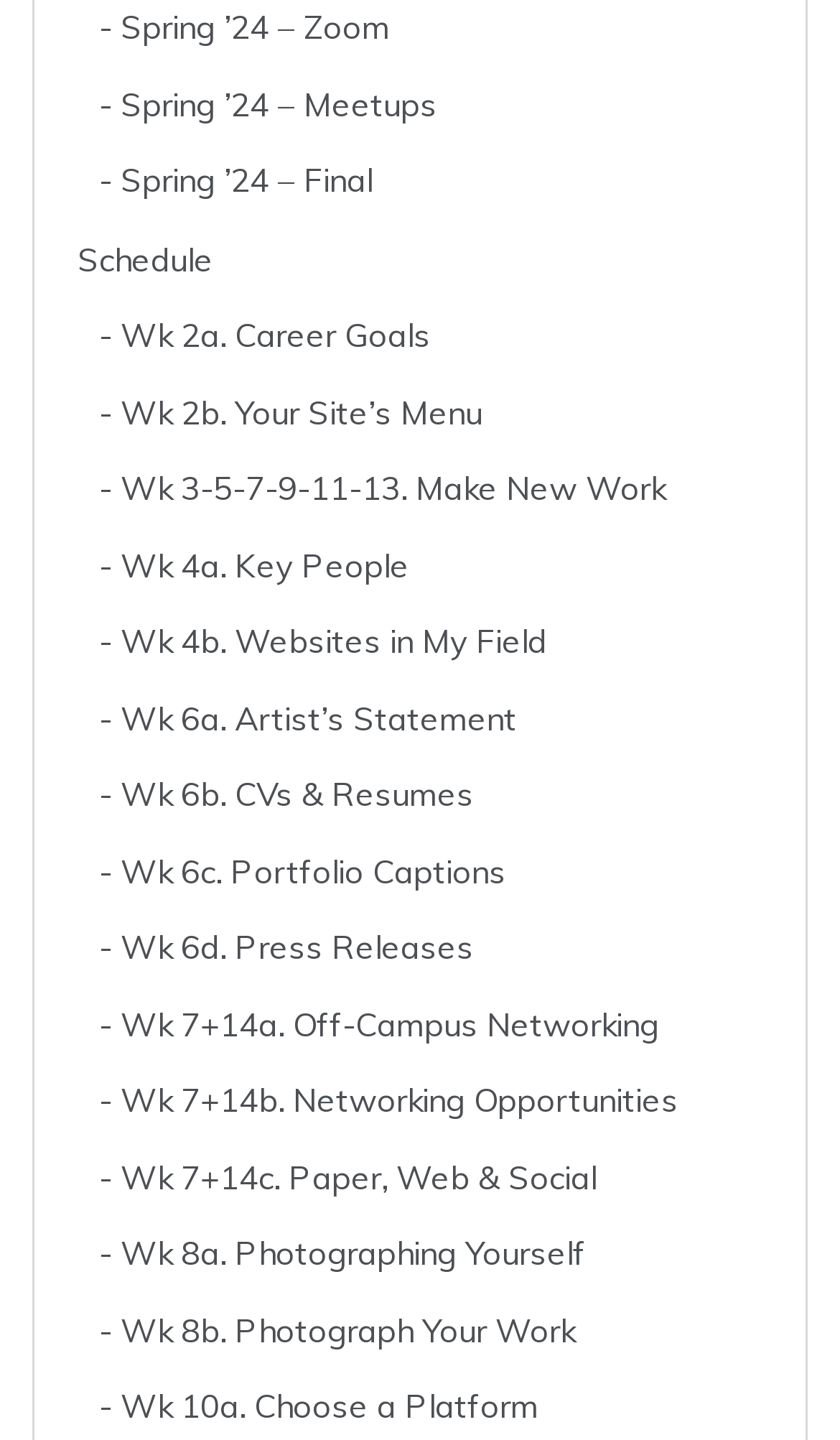How many links are related to Week 6?
Using the information from the image, give a concise answer in one word or a short phrase.

4